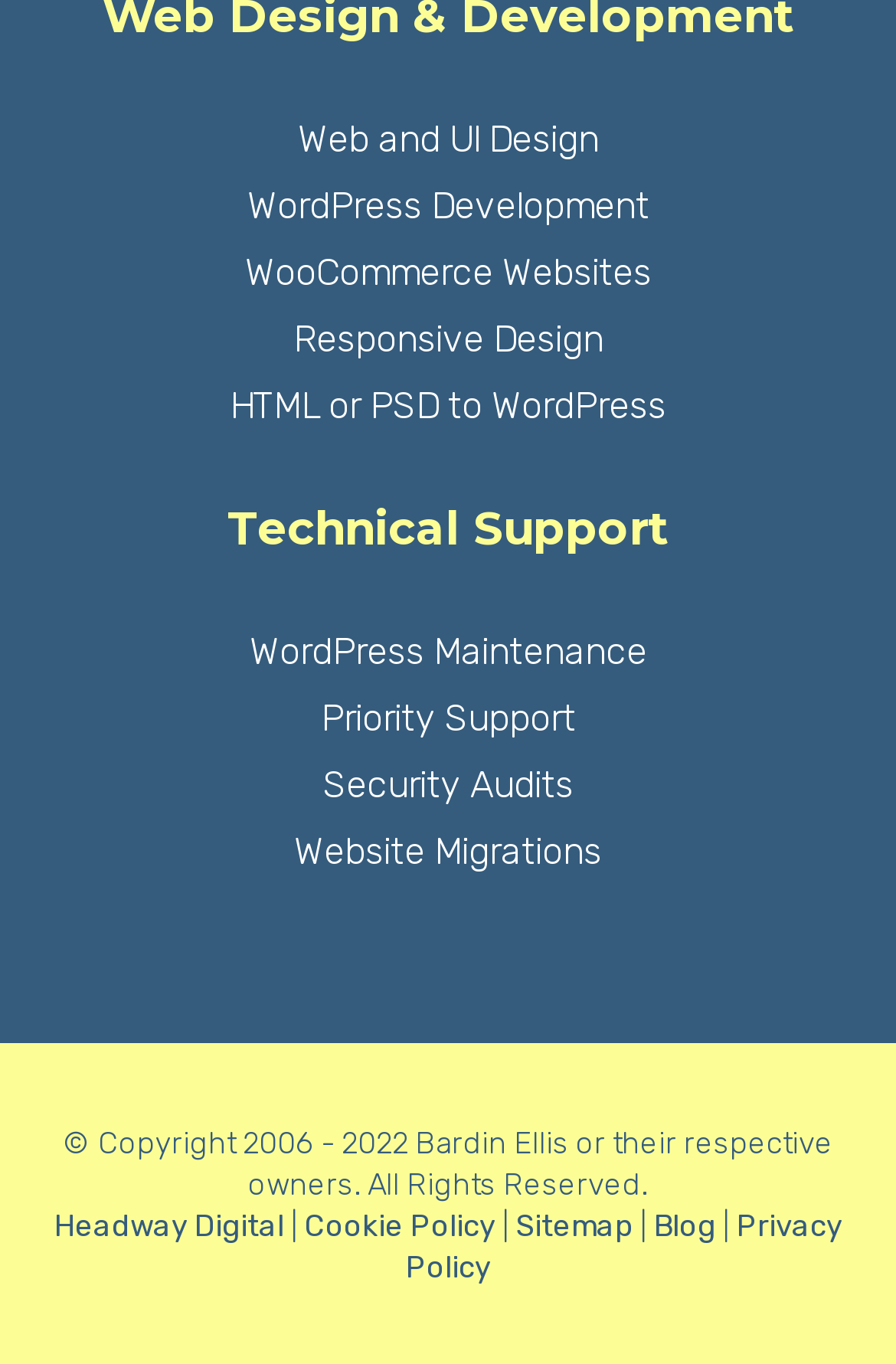What services are offered under Web and UI Design? Based on the image, give a response in one word or a short phrase.

Not specified